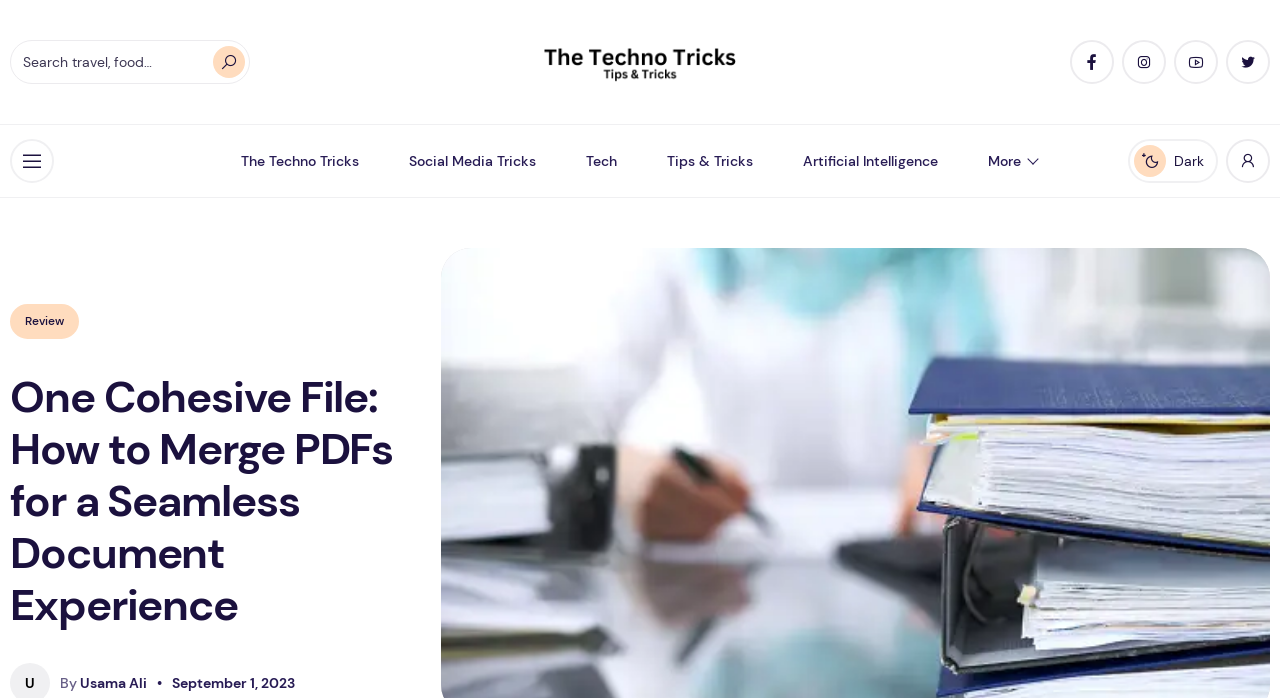From the webpage screenshot, predict the bounding box of the UI element that matches this description: "parent_node: Enable dark mode".

[0.958, 0.199, 0.992, 0.262]